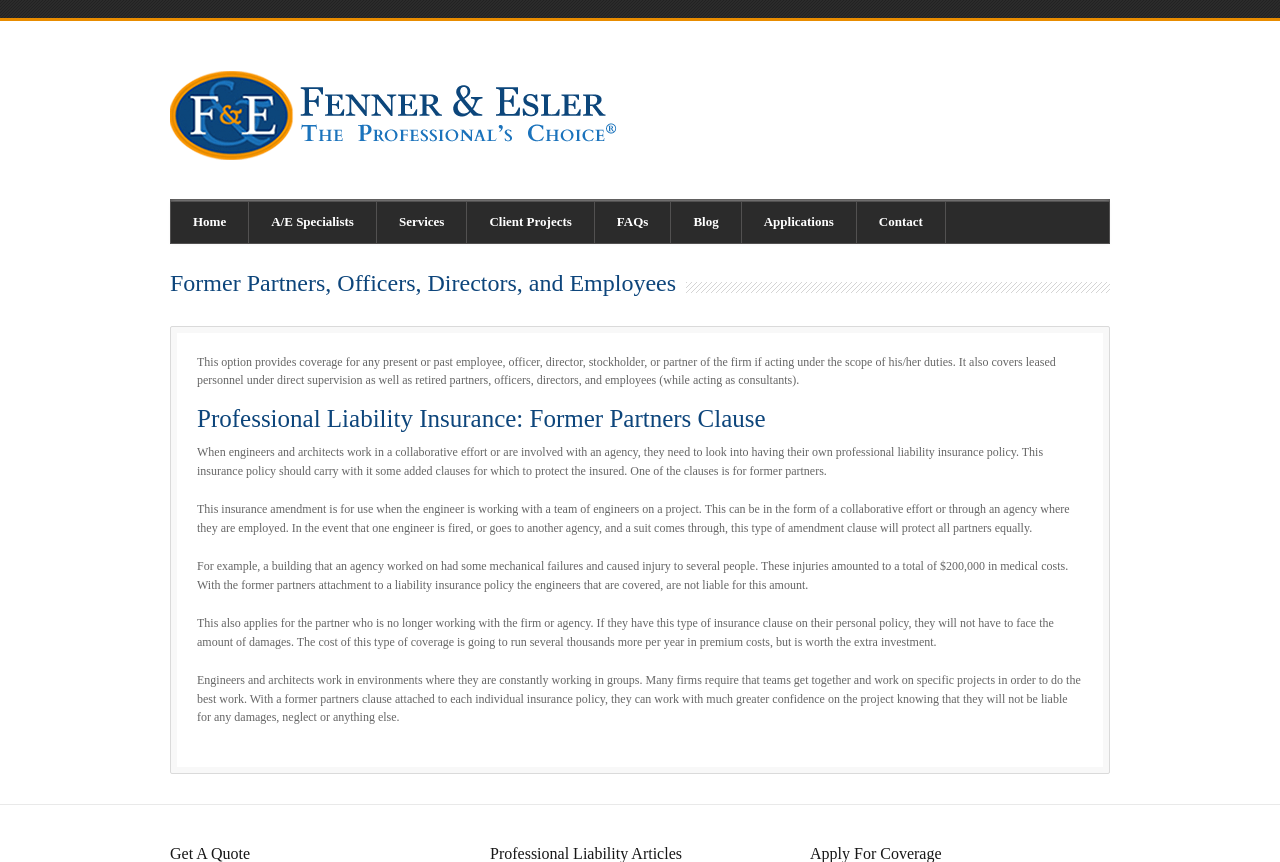Highlight the bounding box of the UI element that corresponds to this description: "Client Projects".

[0.365, 0.234, 0.465, 0.281]